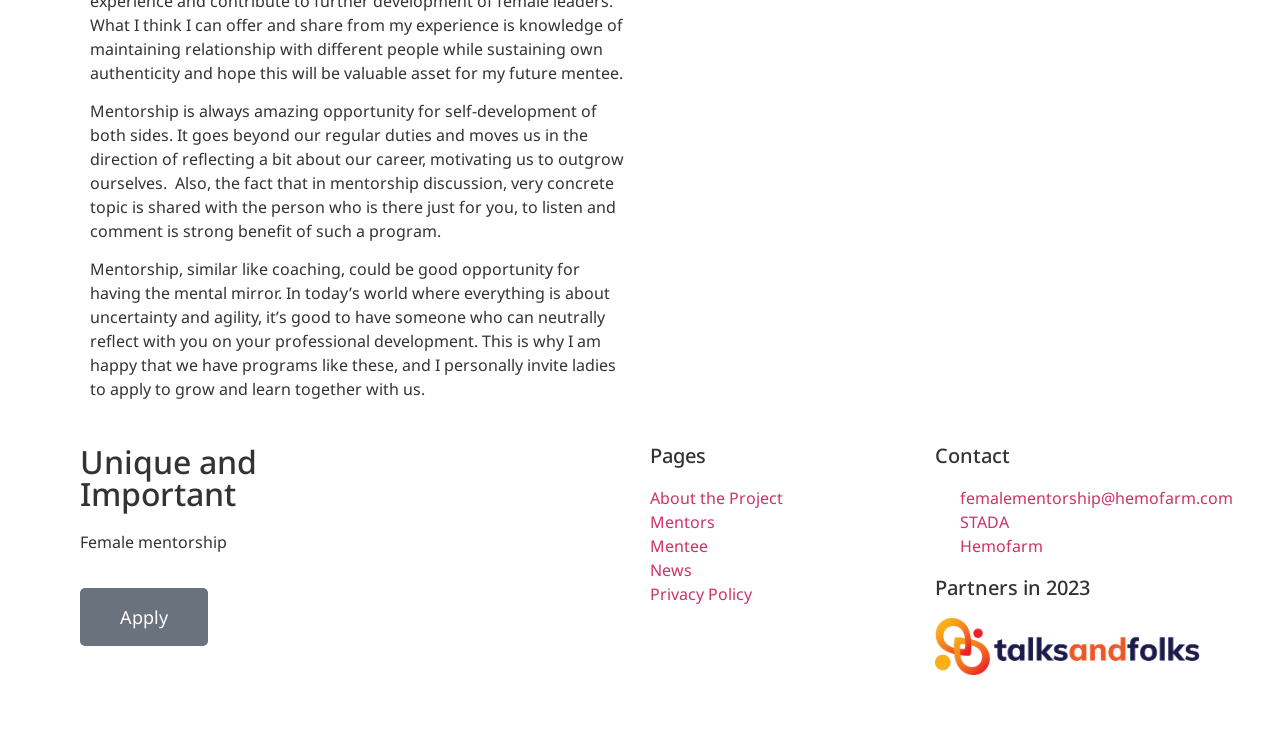Please determine the bounding box coordinates of the element to click on in order to accomplish the following task: "Check partners in 2023". Ensure the coordinates are four float numbers ranging from 0 to 1, i.e., [left, top, right, bottom].

[0.73, 0.769, 0.938, 0.796]